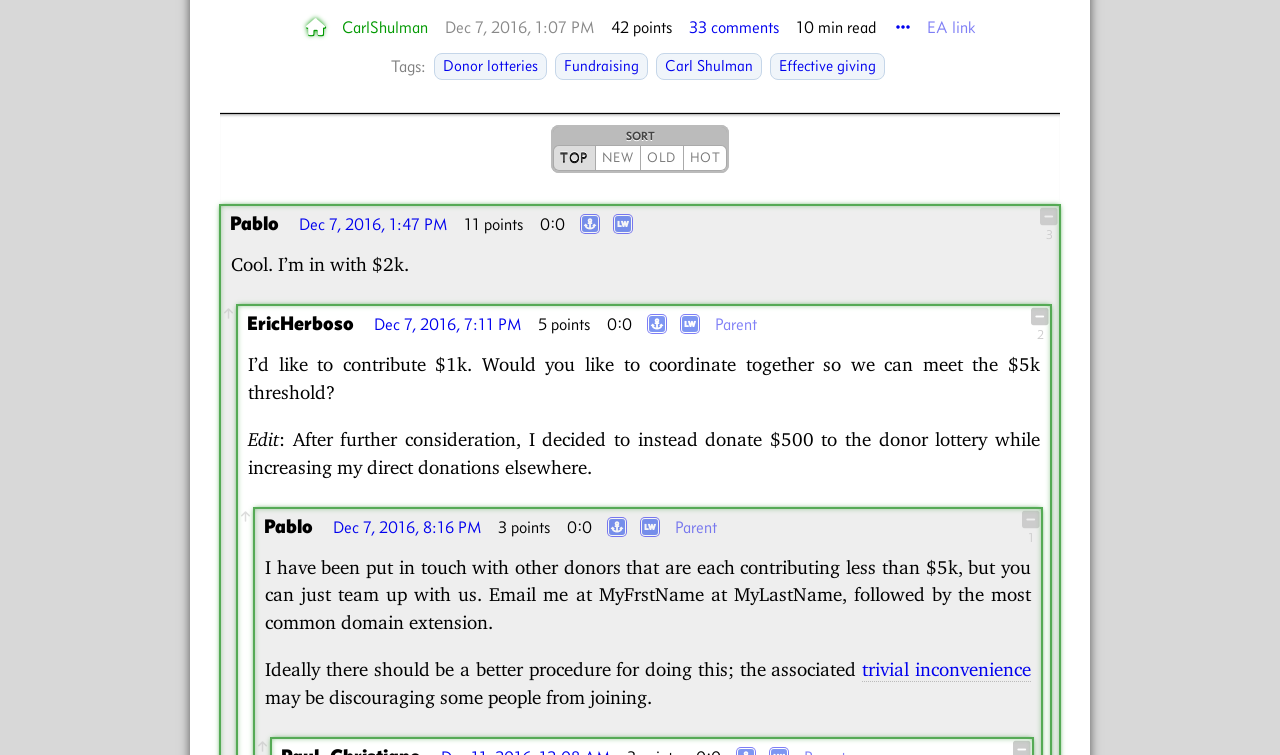Given the element description new, identify the bounding box coordinates for the UI element on the webpage screenshot. The format should be (top-left x, top-left y, bottom-right x, bottom-right y), with values between 0 and 1.

[0.464, 0.192, 0.5, 0.227]